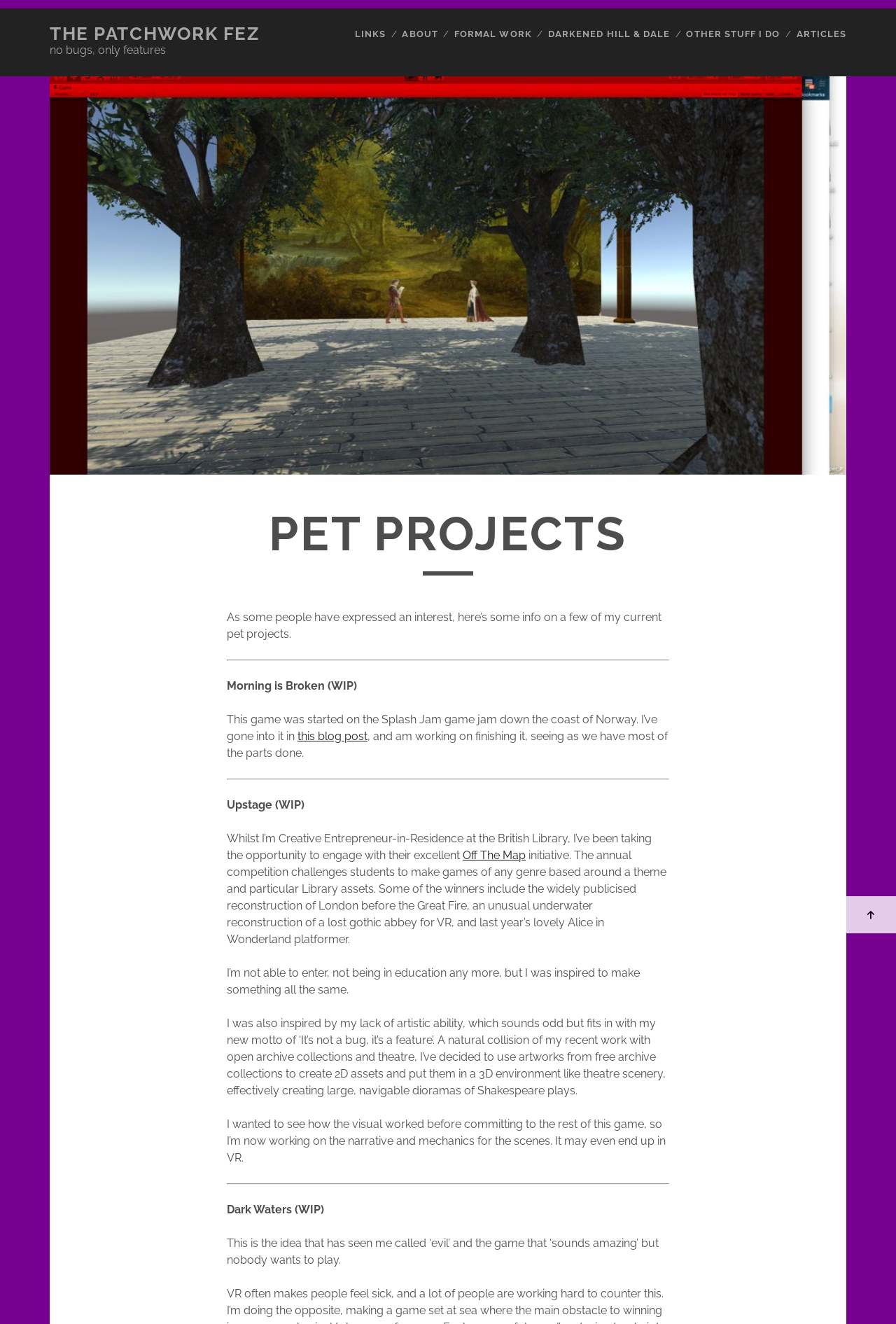Show the bounding box coordinates of the element that should be clicked to complete the task: "click the button at the bottom right corner".

[0.945, 0.677, 1.0, 0.705]